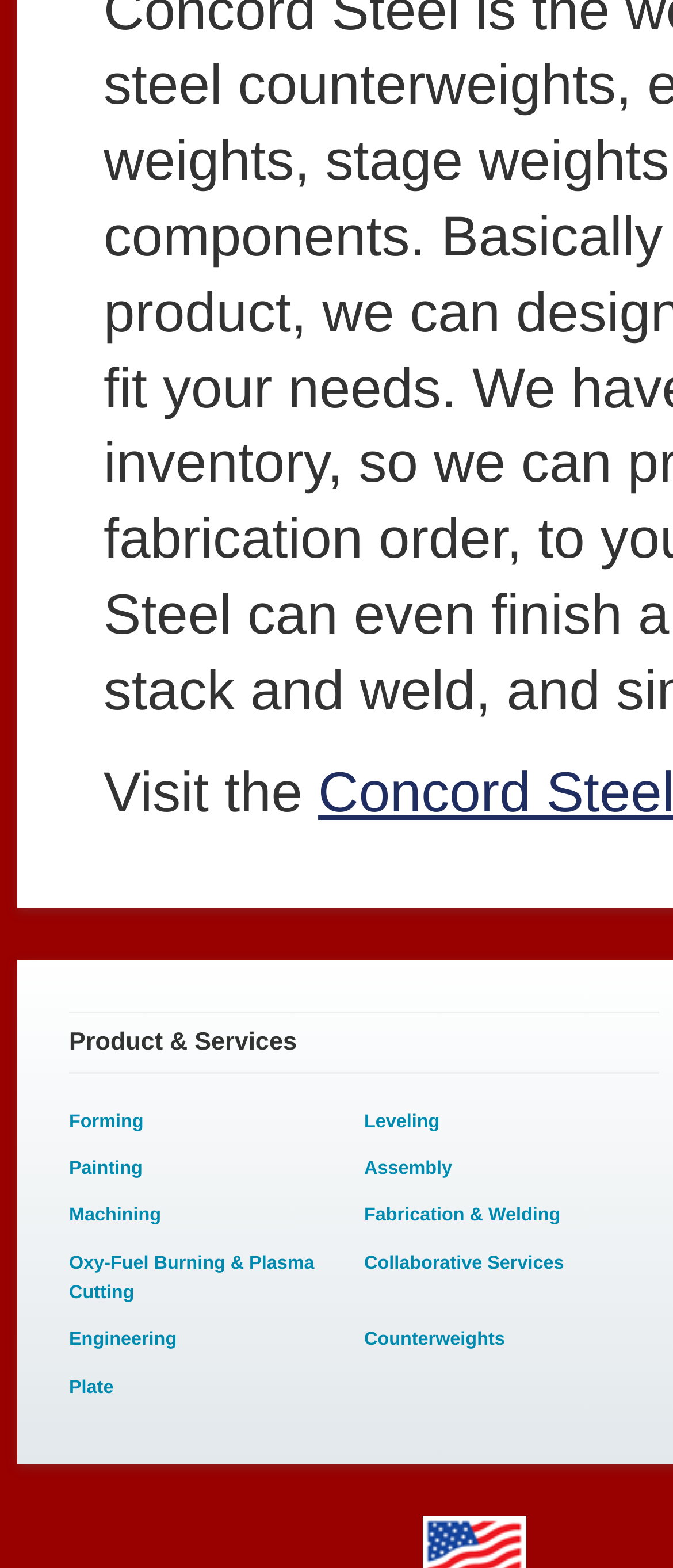Please locate the UI element described by "parent_node: Search name="s" placeholder="Search"" and provide its bounding box coordinates.

None